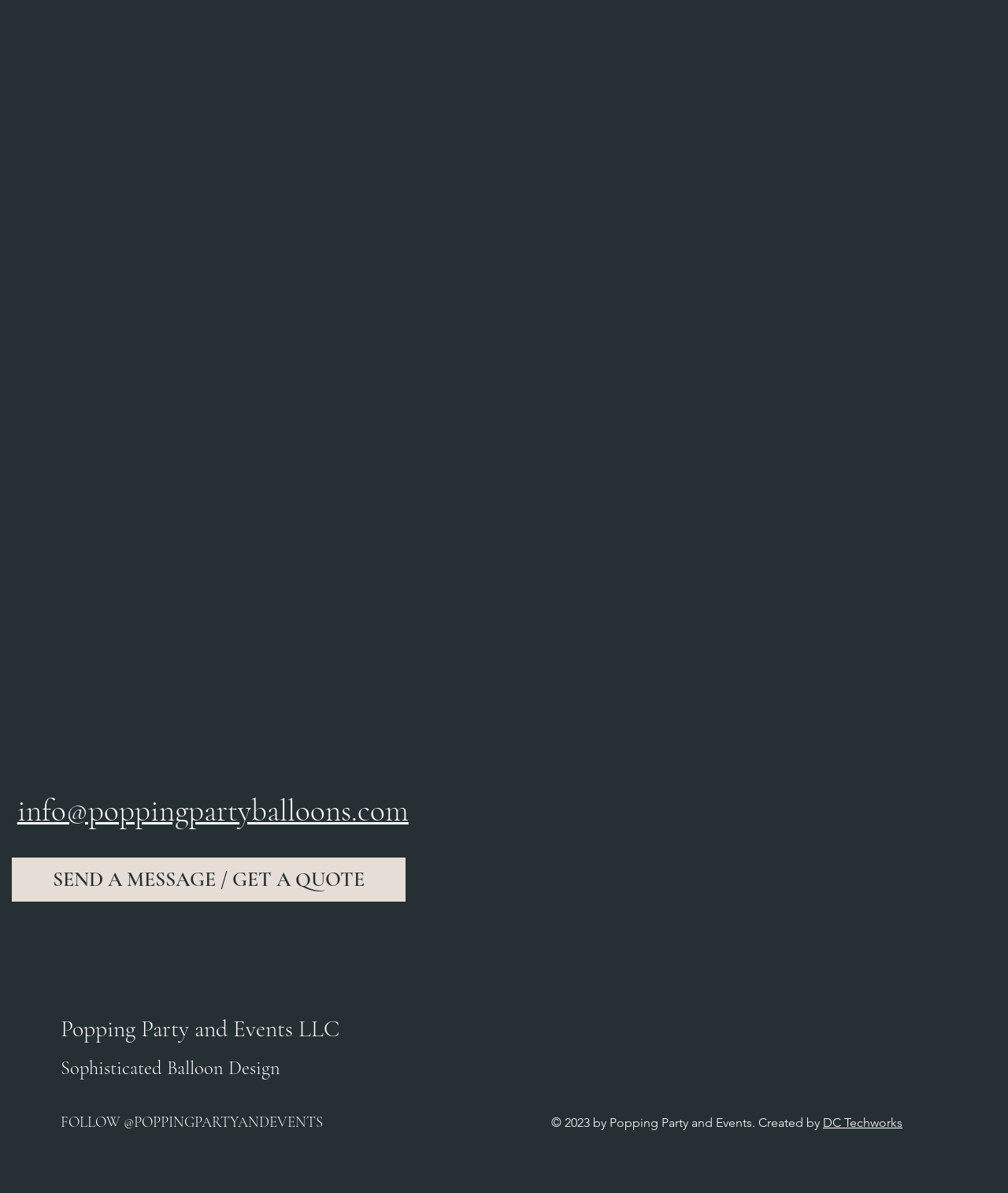Identify the bounding box coordinates of the clickable region to carry out the given instruction: "Follow on social media".

[0.123, 0.934, 0.32, 0.948]